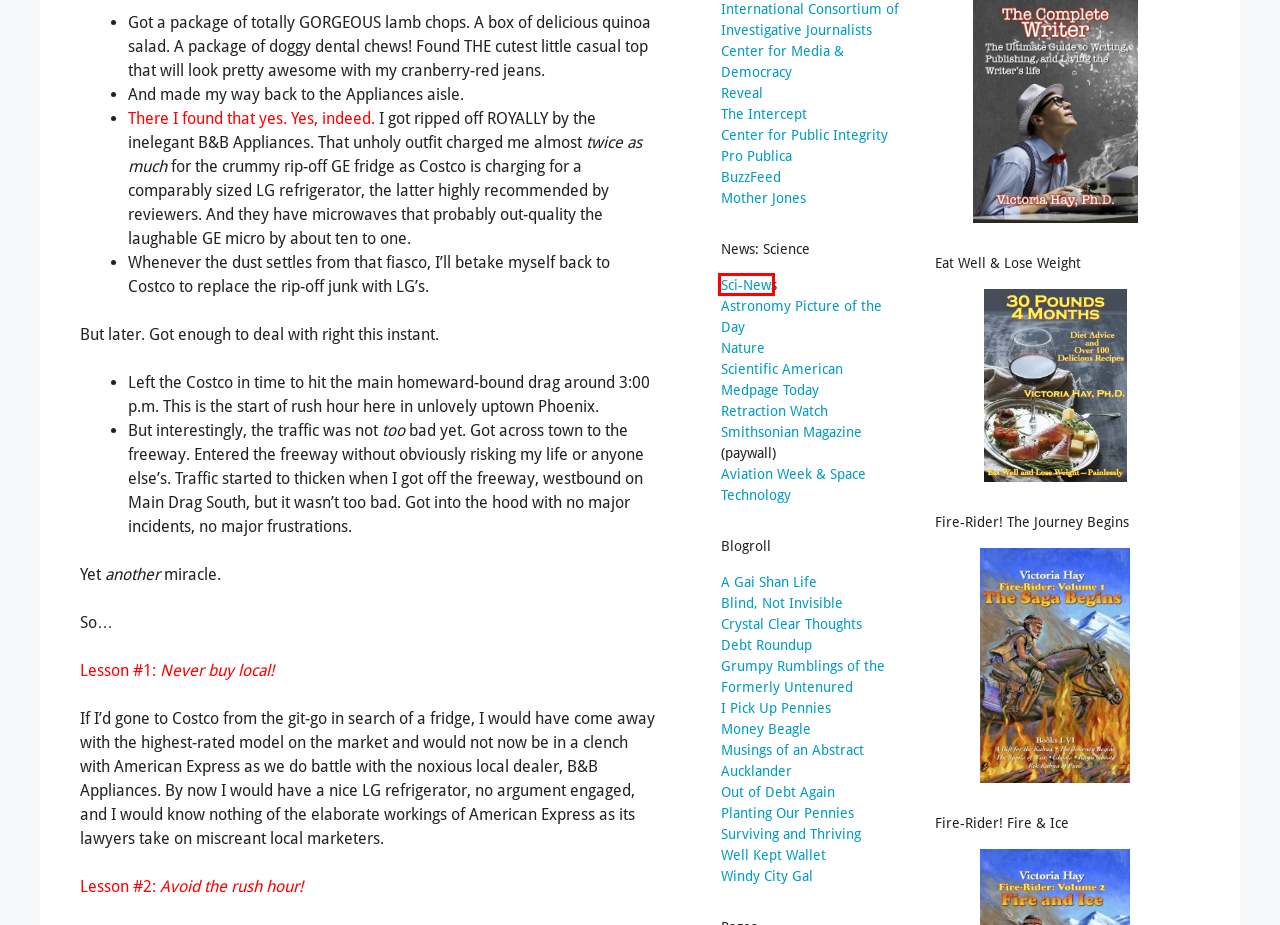Examine the screenshot of a webpage with a red bounding box around a UI element. Your task is to identify the webpage description that best corresponds to the new webpage after clicking the specified element. The given options are:
A. Astronomy Picture of the Day
B. Out of Debt Again
C. Surviving and Thriving - Life is short. But it's also wide.
D. Retraction Watch – Tracking retractions as a window into the scientific process
E. Sci.News: Breaking Science News
F. Blind. Not Invisible. | Survived a brain tumor. Lost my eyesight. Trying not to let it slow me down.
G. Smithsonian Magazine: Explore History, Science, Arts & Culture
H. Well Kept Wallet - Make Money, Save Money & Pay Off Debt

E